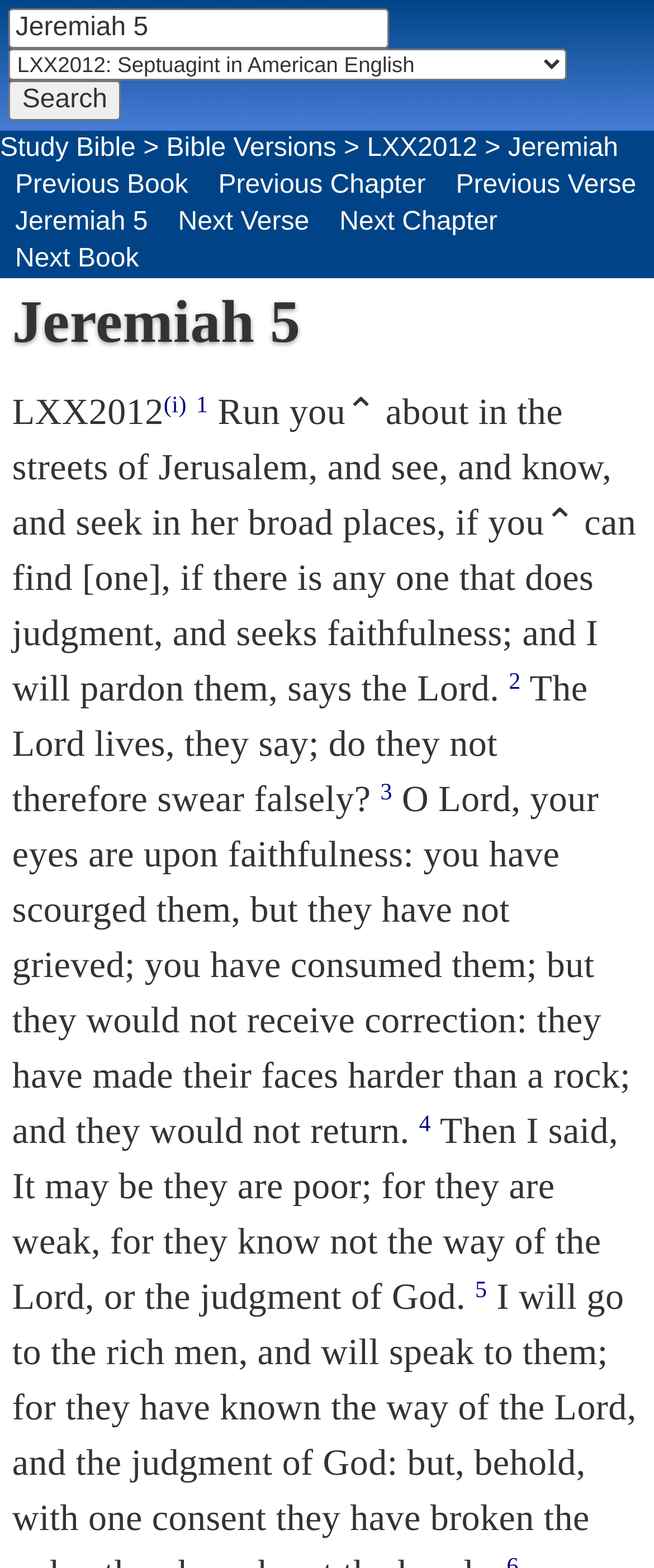Provide a comprehensive caption for the webpage.

This webpage appears to be a Bible study page, specifically focused on Jeremiah 5. At the top of the page, there is a search box where users can enter a word or scripture reference, accompanied by a combobox to select a Bible version and a search button. 

Below the search box, there are several links to navigate through the Bible, including "Study Bible", "Bible Versions", "LXX2012", "Jeremiah", "Previous Book", "Previous Chapter", "Previous Verse", "Next Verse", "Next Chapter", and "Next Book". 

The main content of the page is the scripture of Jeremiah 5, which is divided into several verses. Each verse is numbered with a superscript link, and the text of the verse is displayed below. The scripture text is quite long and takes up most of the page.